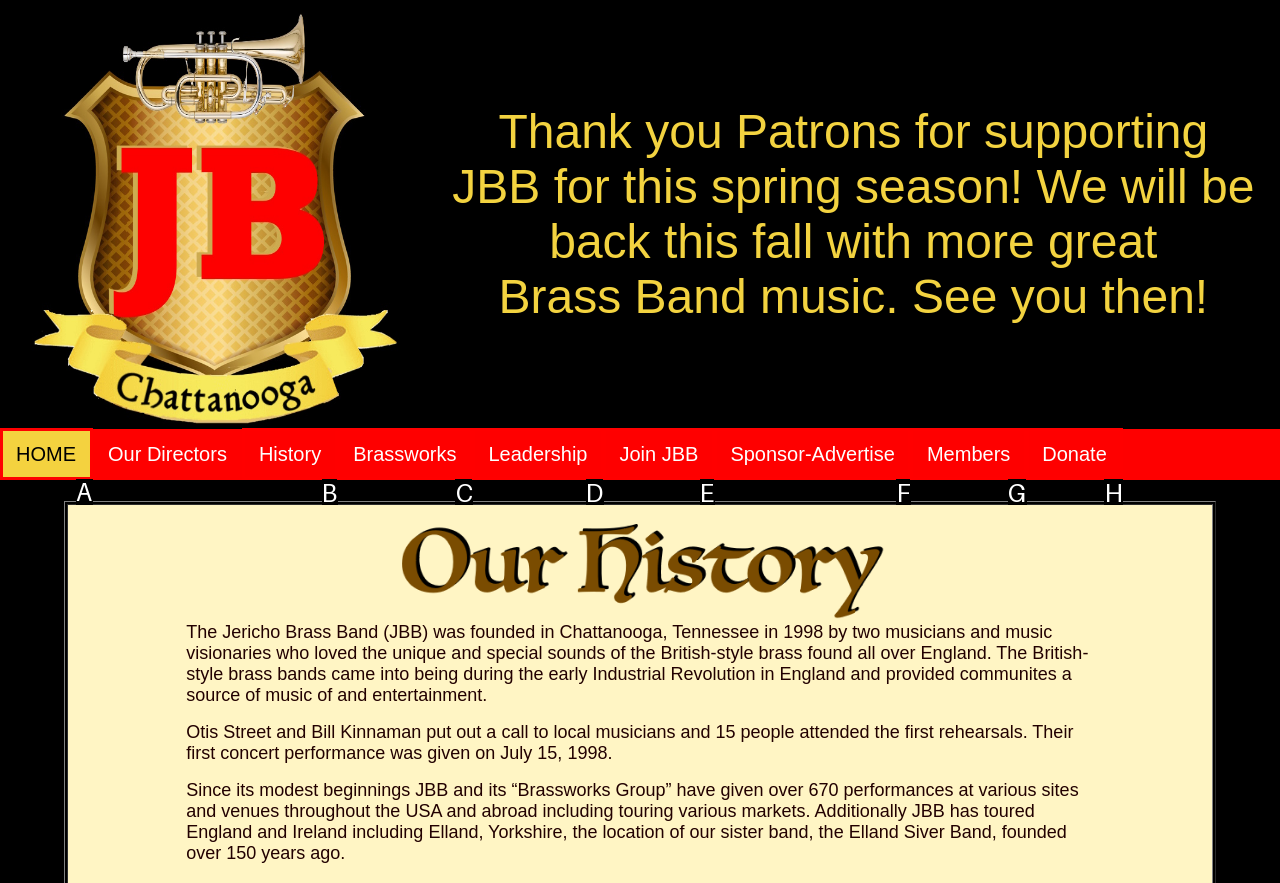From the given options, choose the one to complete the task: Click HOME
Indicate the letter of the correct option.

A